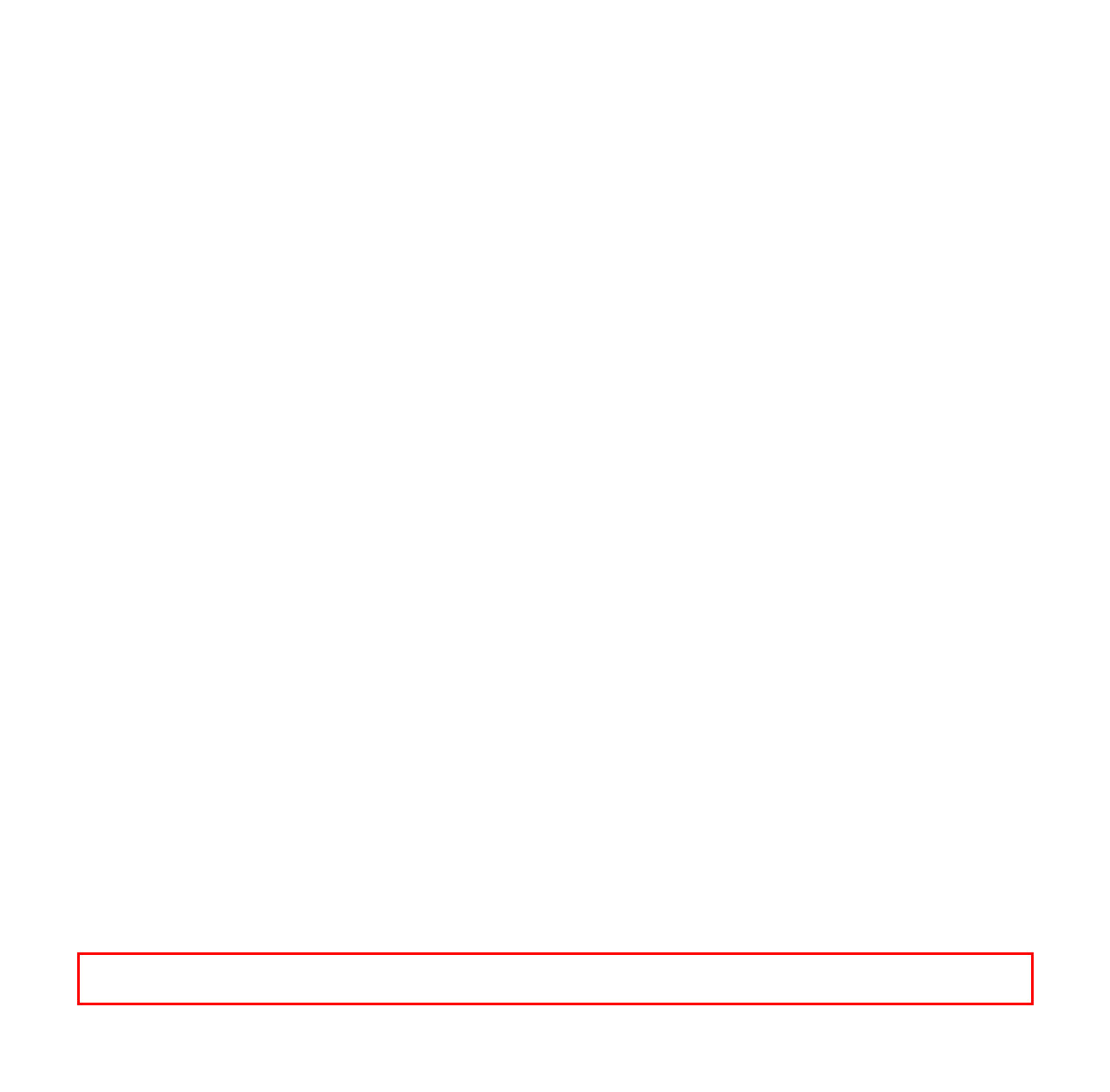Within the provided webpage screenshot, find the red rectangle bounding box and perform OCR to obtain the text content.

Allspring Global Investments™ is the trade name for the asset management firms of Allspring Global Investments Holdings, LLC, a holding company indirectly owned by certain private funds of GTCR LLC and Reverence Capital Partners, L.P. These firms include but are not limited to Allspring Global Investments, LLC, and Allspring Funds Management, LLC. Certain products managed by Allspring entities are distributed by Allspring Funds Distributor, LLC (a broker-dealer and Member FINRA/SIPC). Research our firms with FINRA’s BrokerCheck.